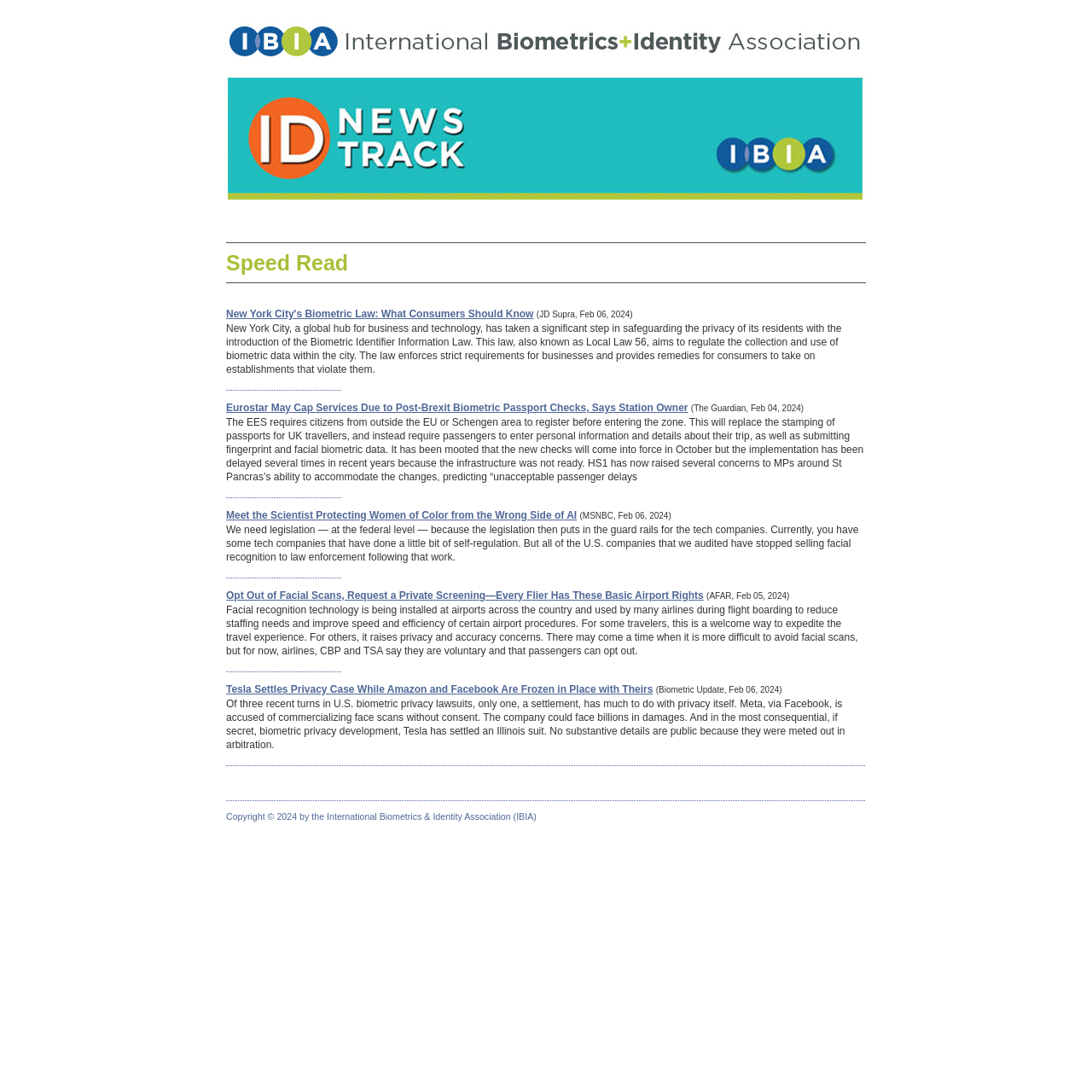What is the outcome of Tesla's biometric privacy lawsuit?
Refer to the image and provide a one-word or short phrase answer.

Settlement